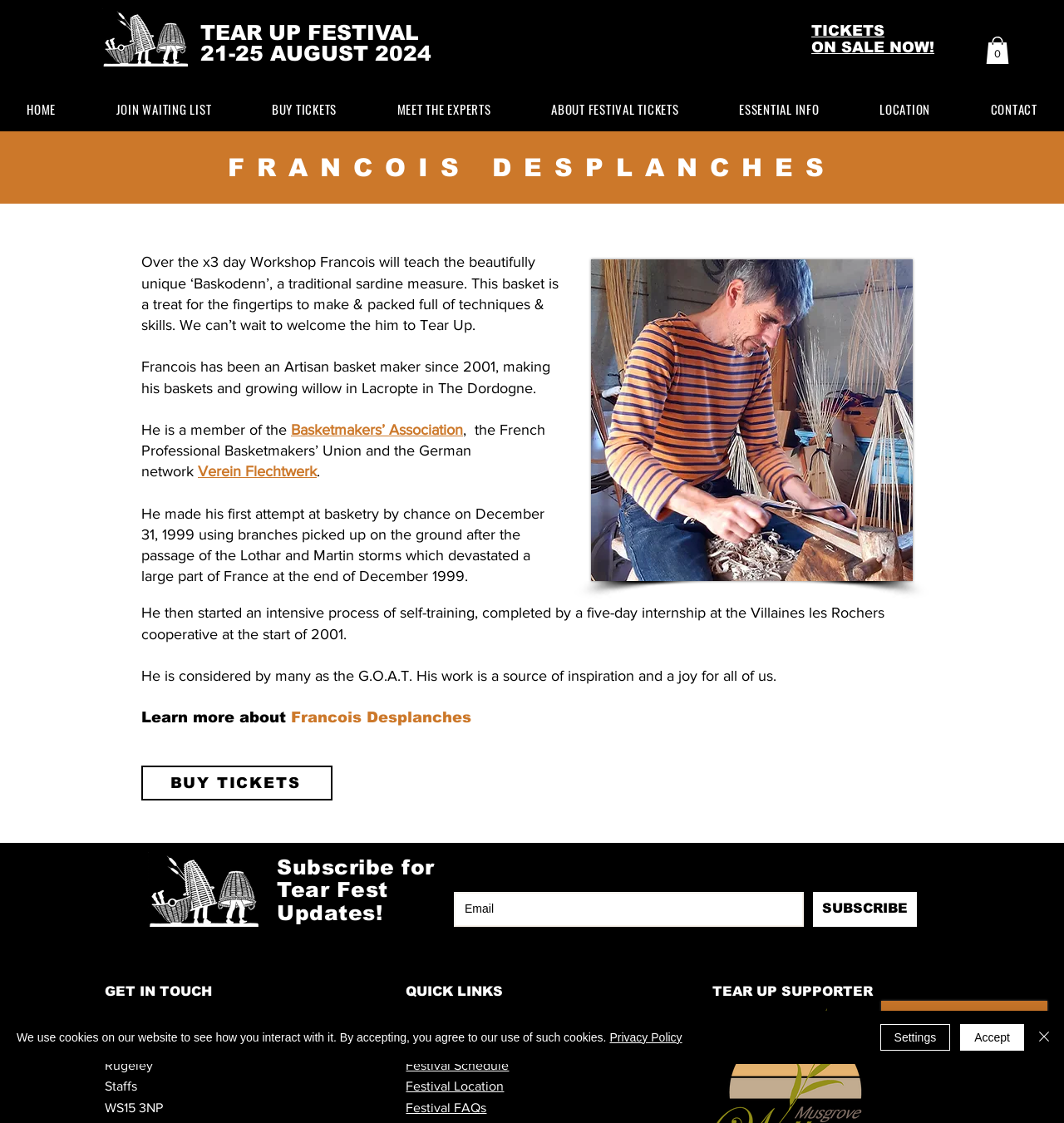Determine the bounding box coordinates of the UI element described by: "Learn more about Francois Desplanches".

[0.133, 0.632, 0.443, 0.646]